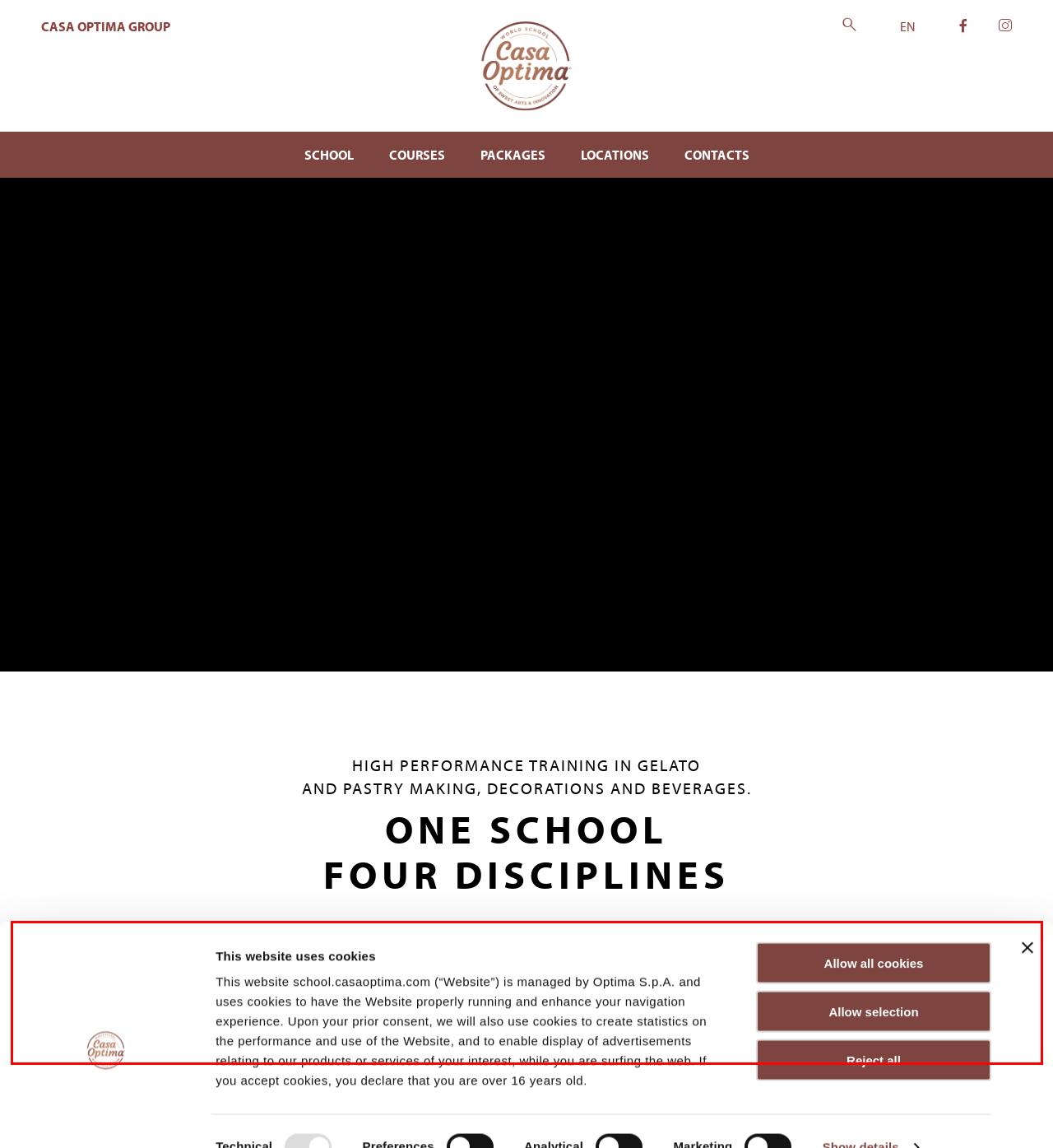Please perform OCR on the UI element surrounded by the red bounding box in the given webpage screenshot and extract its text content.

Our experience, your evolution. This is the philosophy of Casa Optima® World School of Sweet Arts & Innovation. The school for professionals of the future with branches all over the world, the most important training reality that offers gelato, pastry, and beverage courses for all levels, with qualified teachers and a one-to-one method. A source of creativity that allows you to develop your career as you have always desired, the stepping-stone for your ambitions.